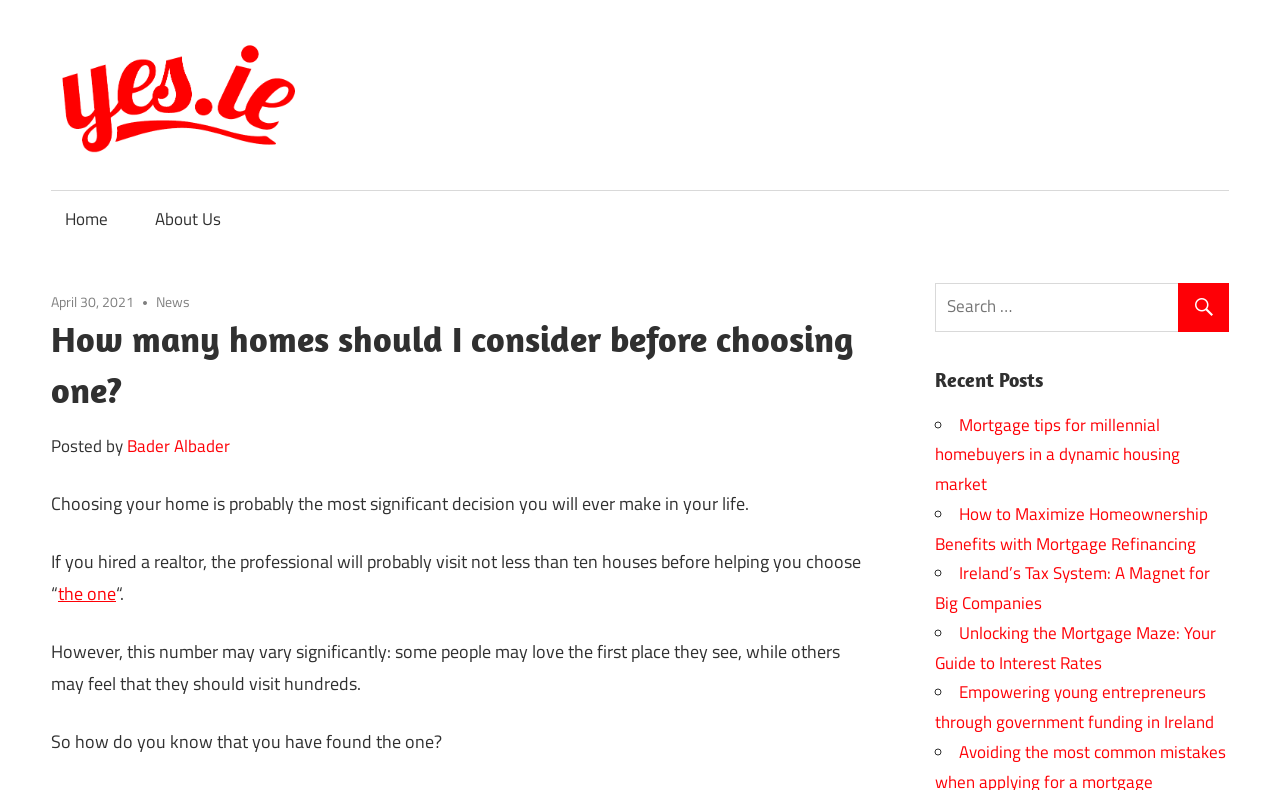Respond to the question with just a single word or phrase: 
What is the name of the blog?

Yes.ie – Blog